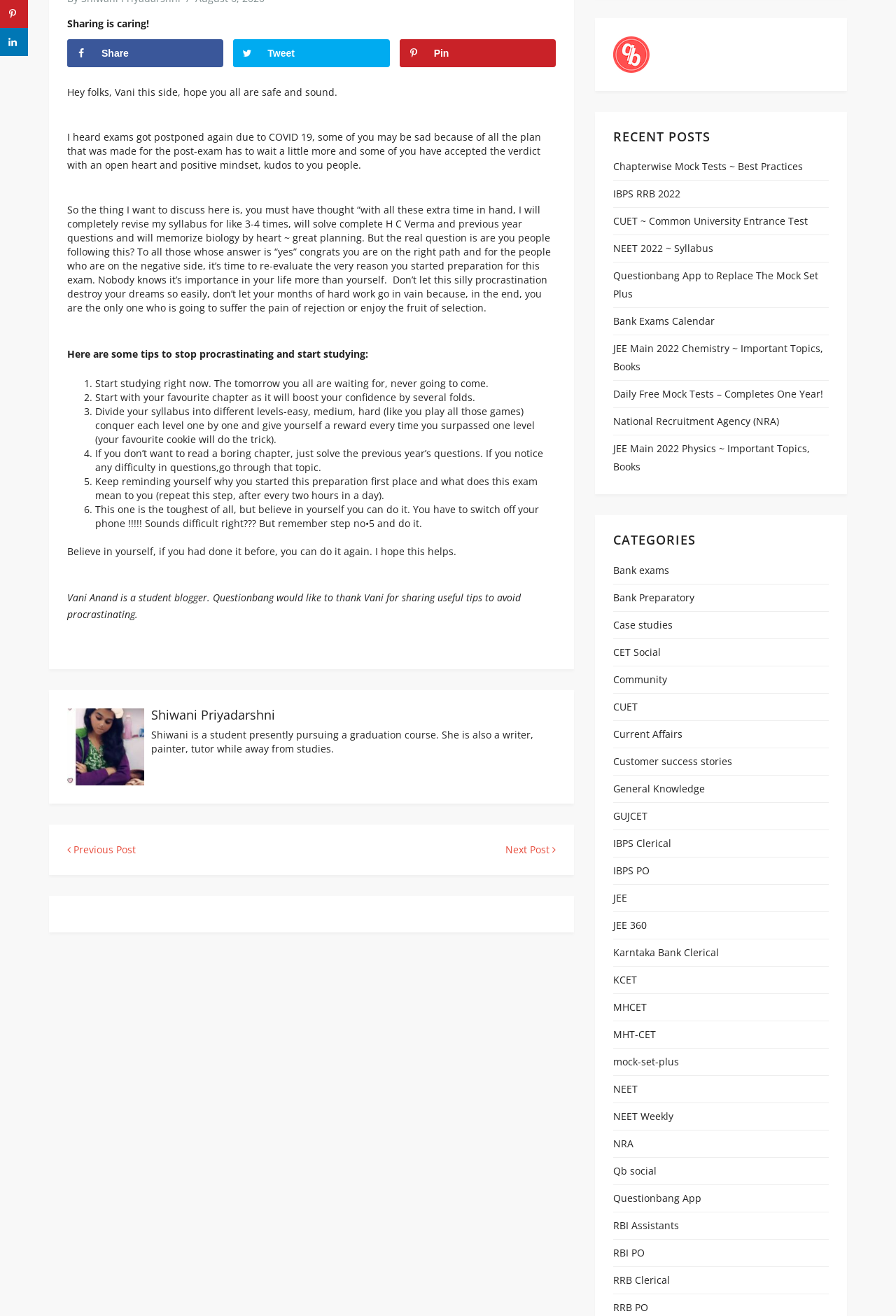Identify the bounding box coordinates for the UI element mentioned here: "IBPS RRB 2022". Provide the coordinates as four float values between 0 and 1, i.e., [left, top, right, bottom].

[0.684, 0.142, 0.759, 0.152]